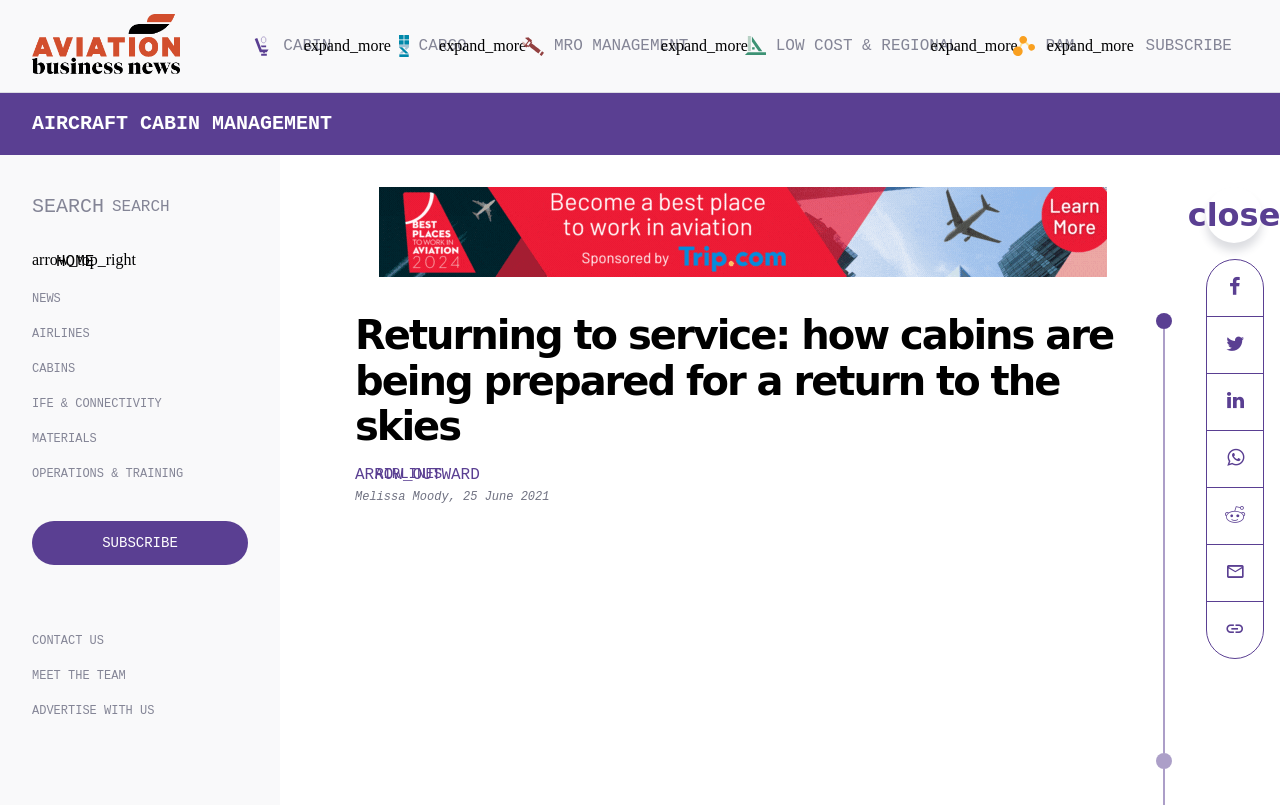Find the bounding box coordinates of the area that needs to be clicked in order to achieve the following instruction: "Search for aircraft cabin management". The coordinates should be specified as four float numbers between 0 and 1, i.e., [left, top, right, bottom].

[0.025, 0.232, 0.194, 0.282]